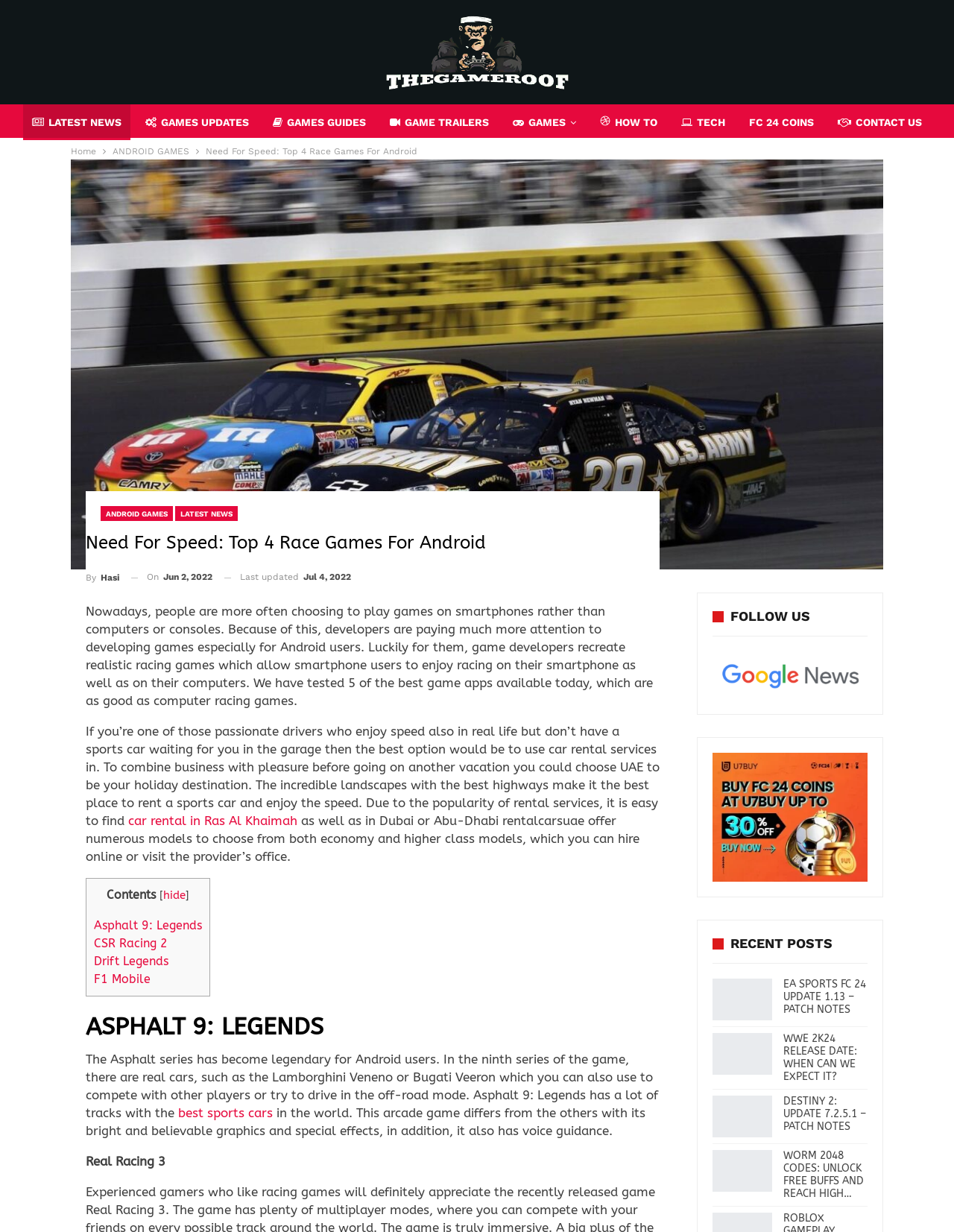Determine the bounding box coordinates of the UI element that matches the following description: "alt="buy fc 24 coins"". The coordinates should be four float numbers between 0 and 1 in the format [left, top, right, bottom].

[0.747, 0.658, 0.909, 0.667]